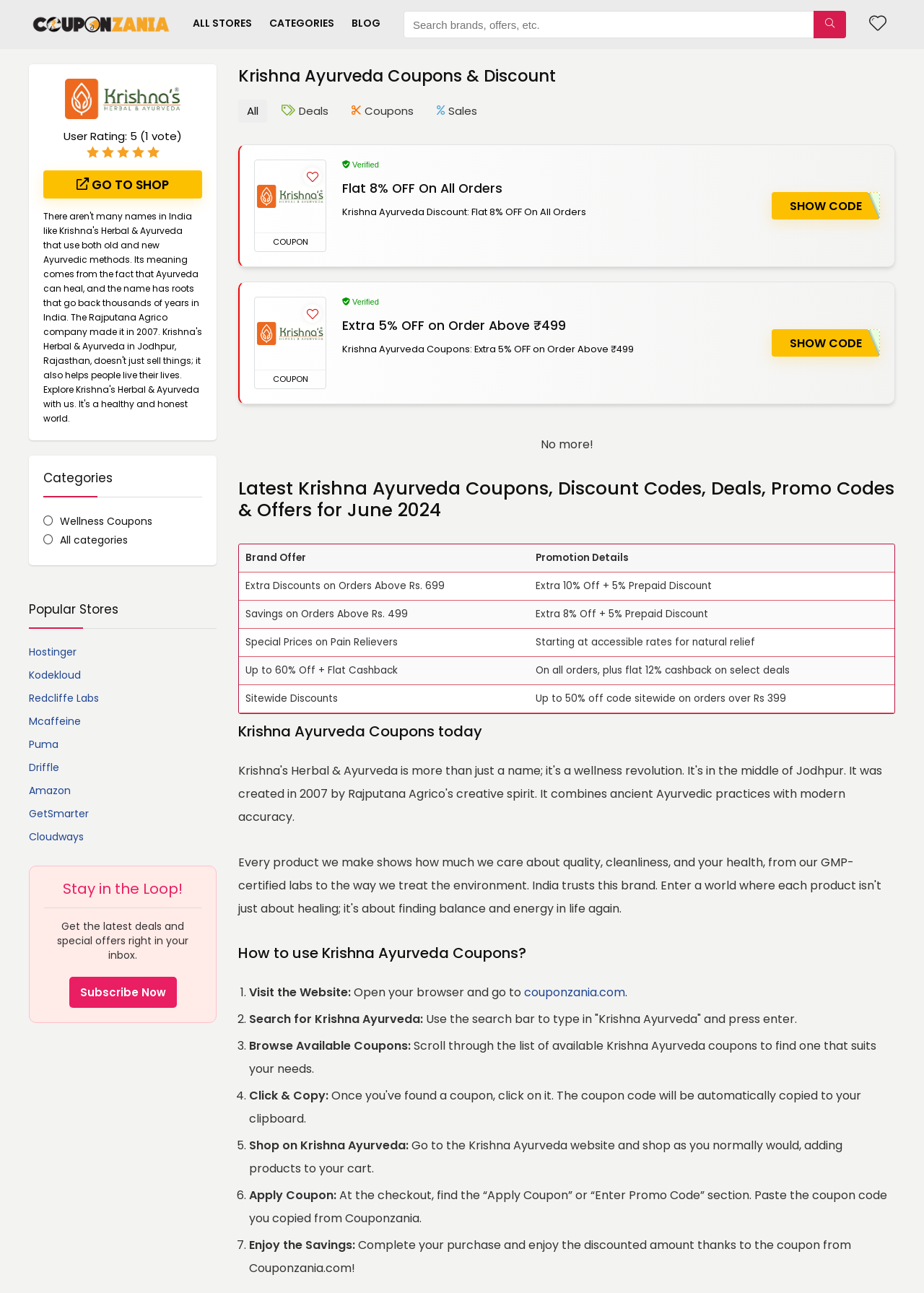Find the bounding box coordinates of the element you need to click on to perform this action: 'Browse all categories'. The coordinates should be represented by four float values between 0 and 1, in the format [left, top, right, bottom].

[0.047, 0.411, 0.138, 0.424]